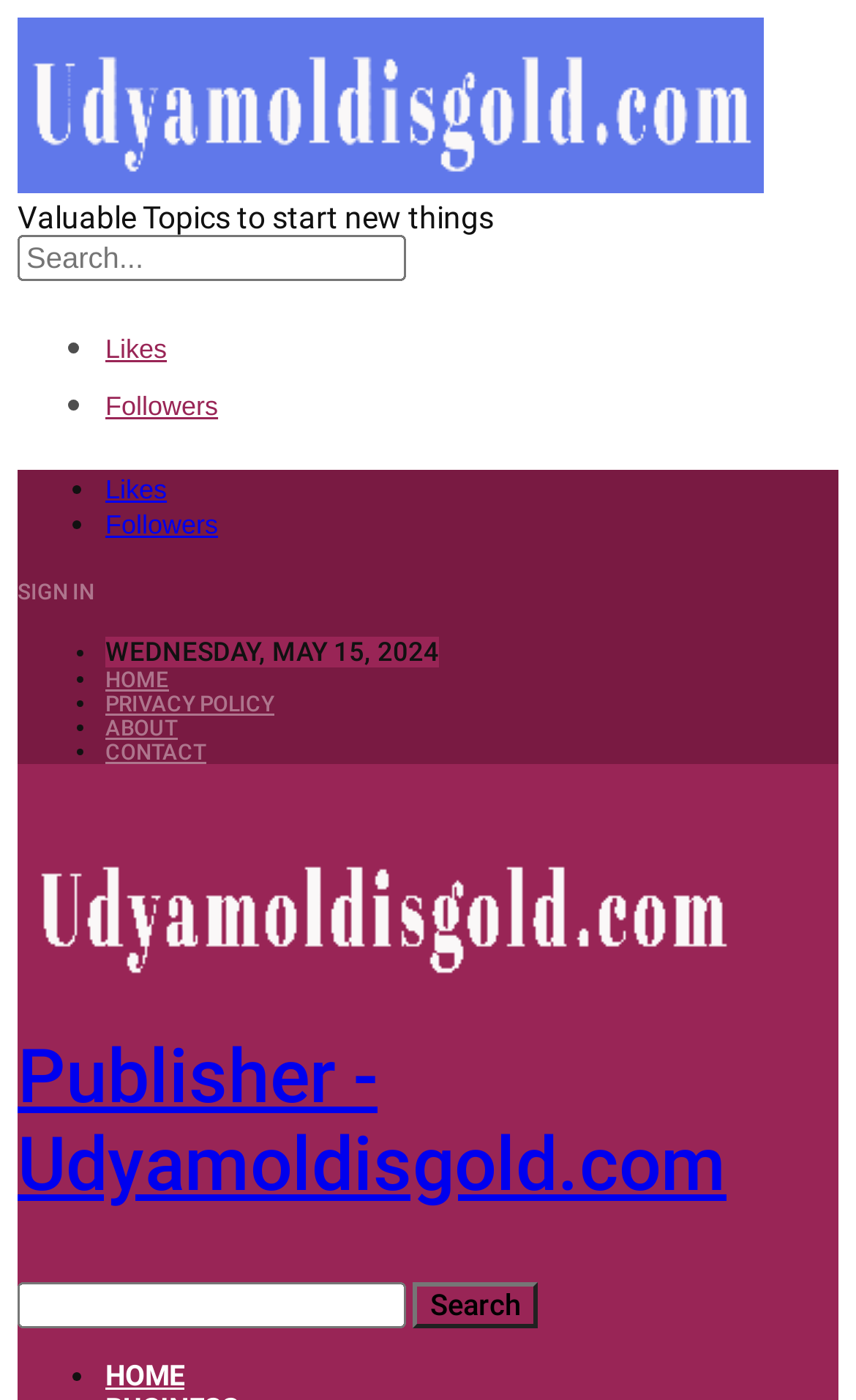Is there a call-to-action to hire a hacker for iPhone? Analyze the screenshot and reply with just one word or a short phrase.

Yes